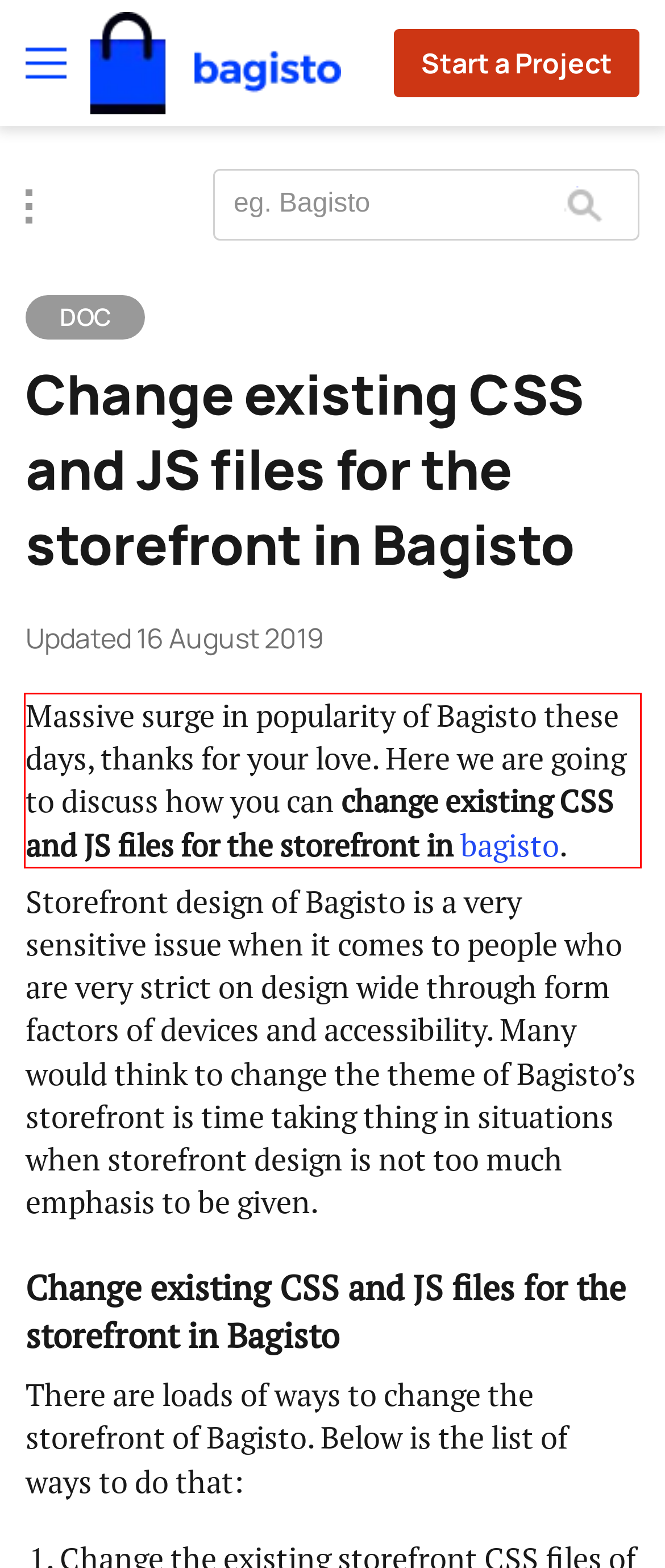Examine the webpage screenshot and use OCR to obtain the text inside the red bounding box.

Massive surge in popularity of Bagisto these days, thanks for your love. Here we are going to discuss how you can change existing CSS and JS files for the storefront in bagisto.